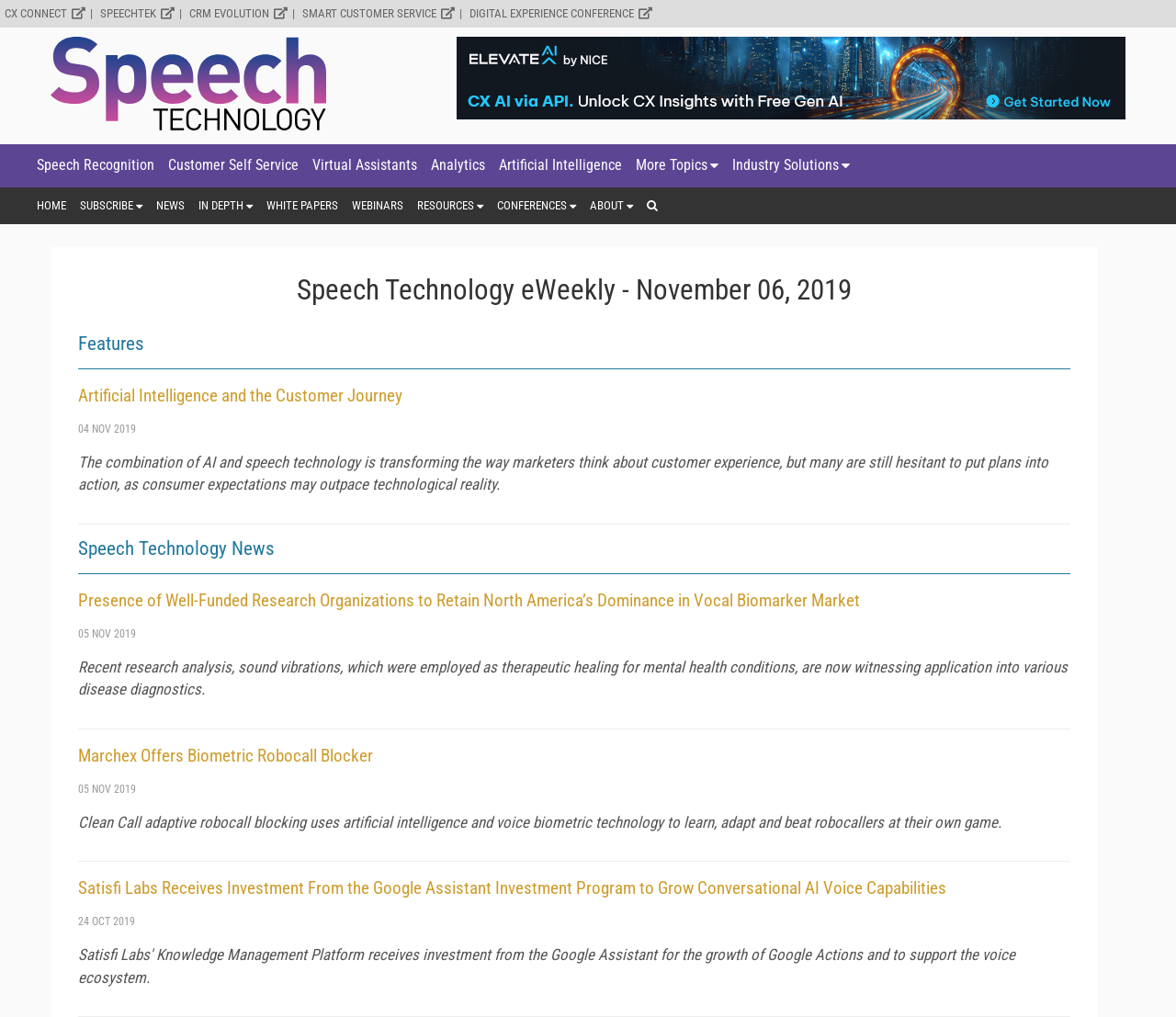Predict the bounding box coordinates of the area that should be clicked to accomplish the following instruction: "Check out the latest NEWS". The bounding box coordinates should consist of four float numbers between 0 and 1, i.e., [left, top, right, bottom].

[0.133, 0.185, 0.157, 0.22]